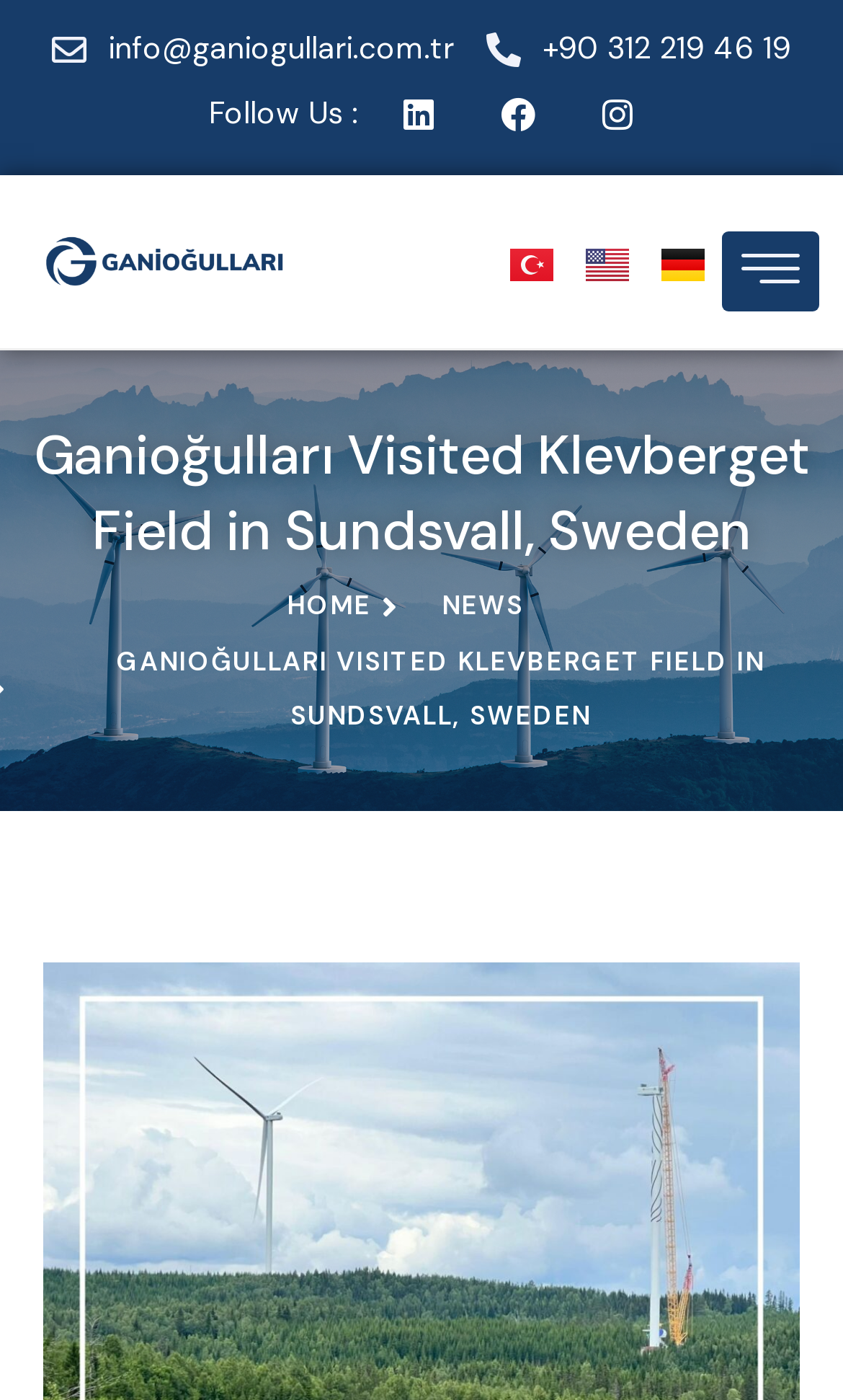Give a succinct answer to this question in a single word or phrase: 
How many social media links are there?

3